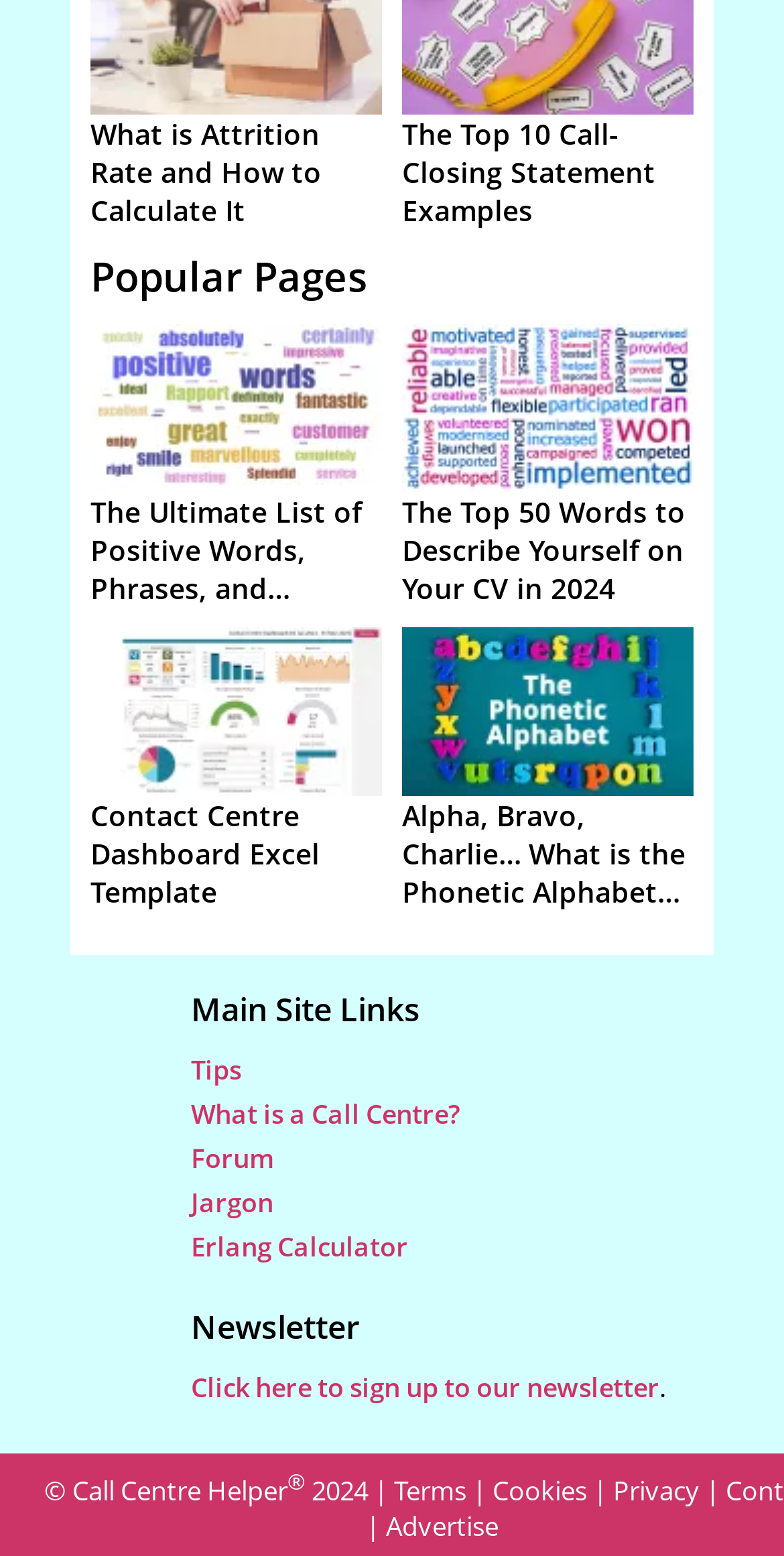Analyze the image and deliver a detailed answer to the question: What is the category of the webpage?

Based on the links and content on the webpage, it appears to be related to call centre operations, with topics such as attrition rate, call-closing statements, and phonetic alphabet. The presence of links to 'What is a Call Centre?' and 'Call Centre Dashboard Excel Template' further supports this categorization.